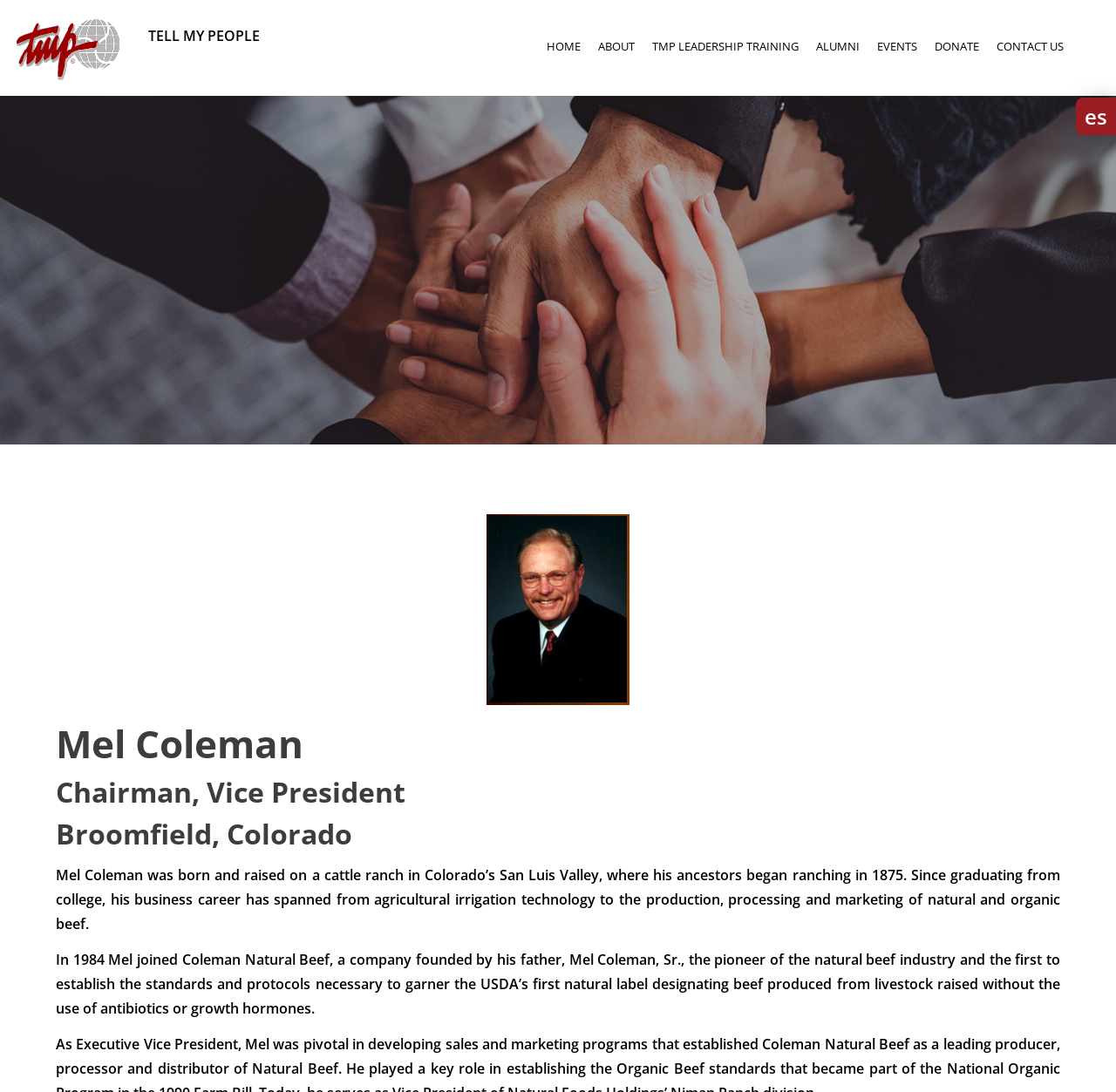Describe all the key features of the webpage in detail.

The webpage is about Mel Coleman, with the title "Tell My People" prominently displayed at the top. Below the title, there is a horizontal navigation menu with links to "HOME", "ABOUT", "TMP LEADERSHIP TRAINING", "ALUMNI", "EVENTS", "DONATE", and "CONTACT US". 

To the left of the navigation menu, there is a large image with the text "Tell My People" overlaid on it. Above the navigation menu, there is a small link to "es" and a heading with no text. 

Further down the page, there is a large section dedicated to Mel Coleman, with a heading displaying his name. Below his name, there are two more headings listing his title and location. 

A large block of text describes Mel Coleman's background, including his upbringing on a cattle ranch in Colorado and his business career in agricultural irrigation technology and natural beef production. The text also mentions his father, Mel Coleman, Sr., who founded Coleman Natural Beef and pioneered the natural beef industry. 

On the right side of Mel Coleman's section, there is a smaller image with no description.